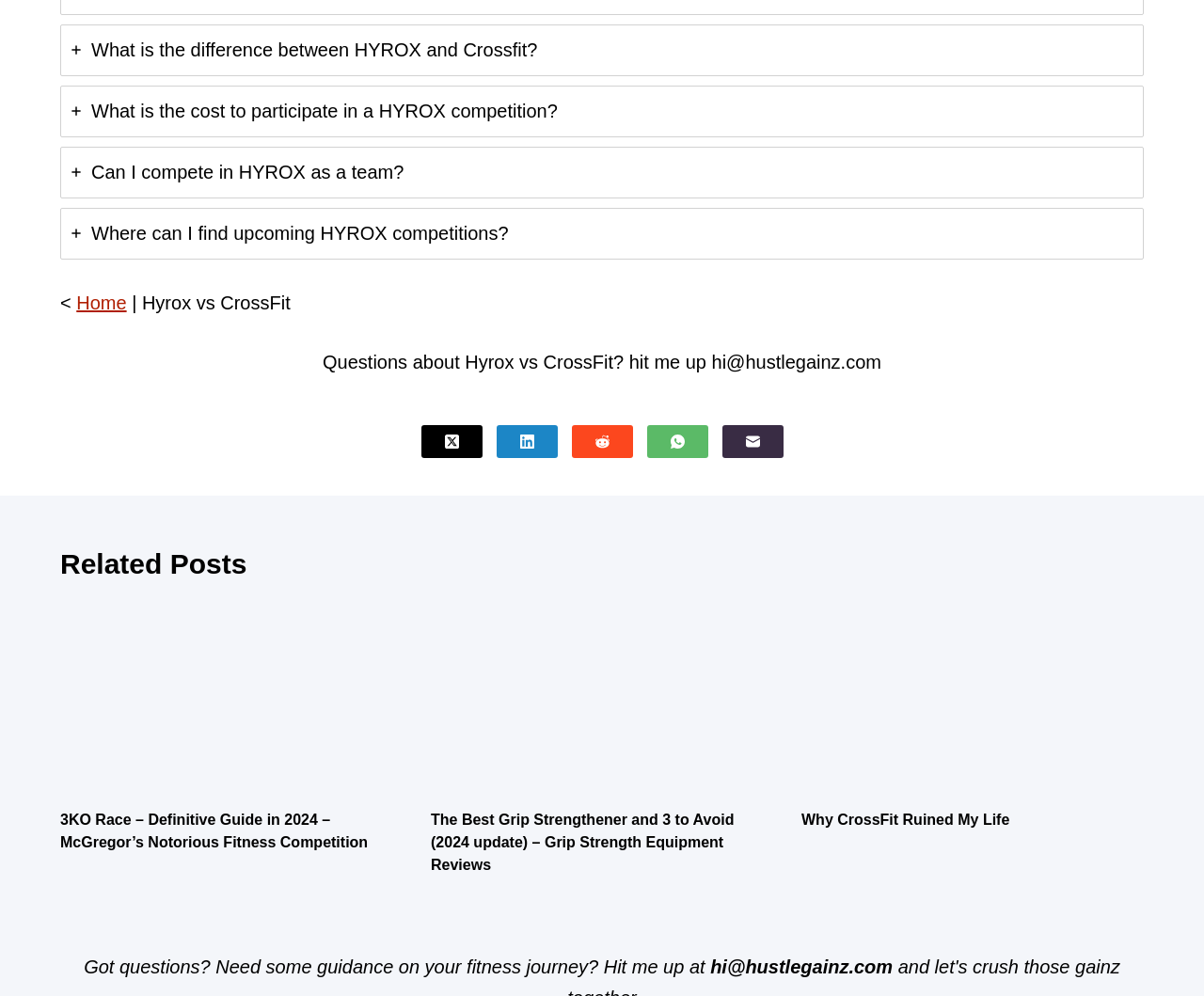Please identify the bounding box coordinates of the element I need to click to follow this instruction: "Click on the 'Home' link".

[0.063, 0.293, 0.105, 0.314]